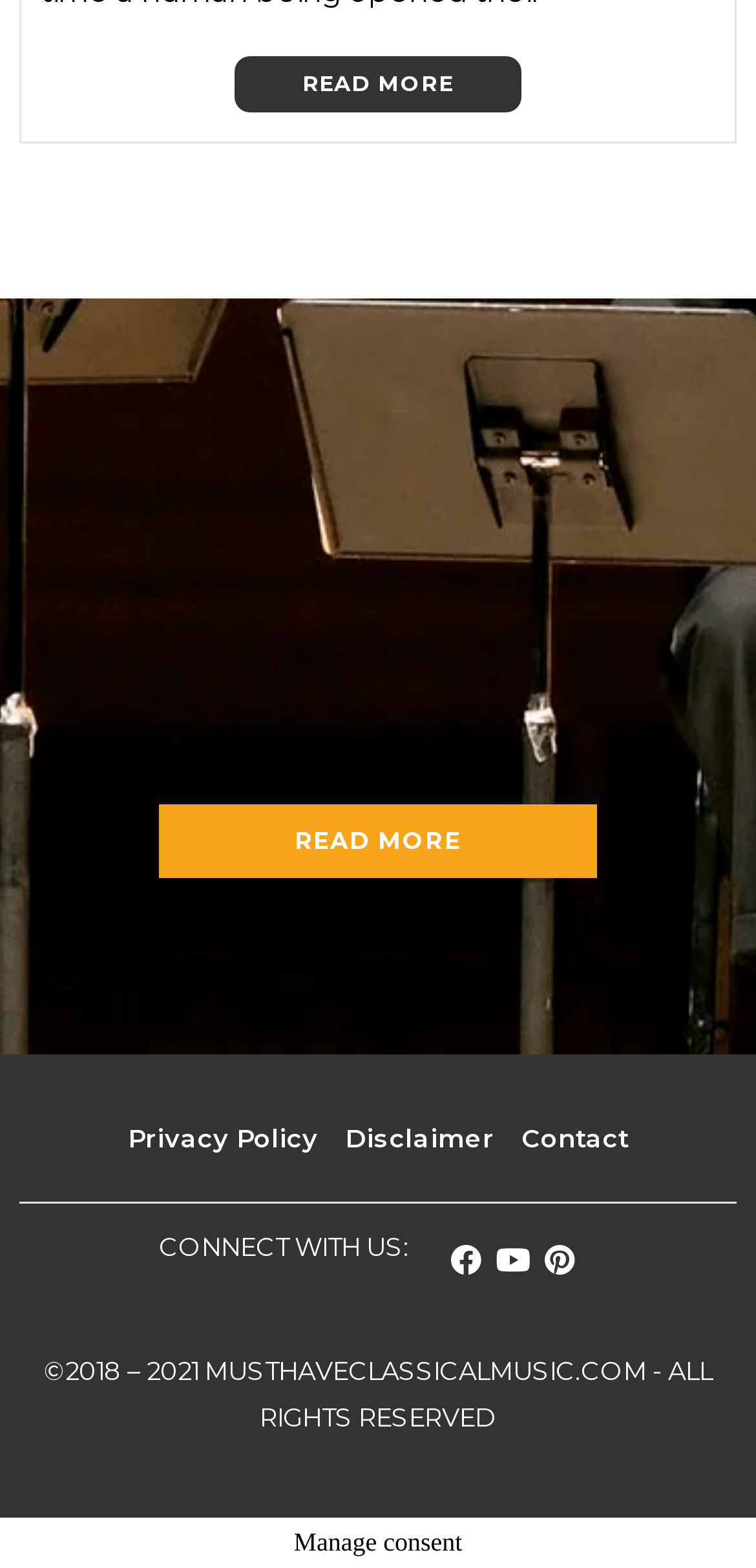What is the purpose of the 'Manage consent' button?
Could you please answer the question thoroughly and with as much detail as possible?

I found a StaticText element with OCR text 'Manage consent' at the bottom of the page, which suggests that it is a button to manage user consent.